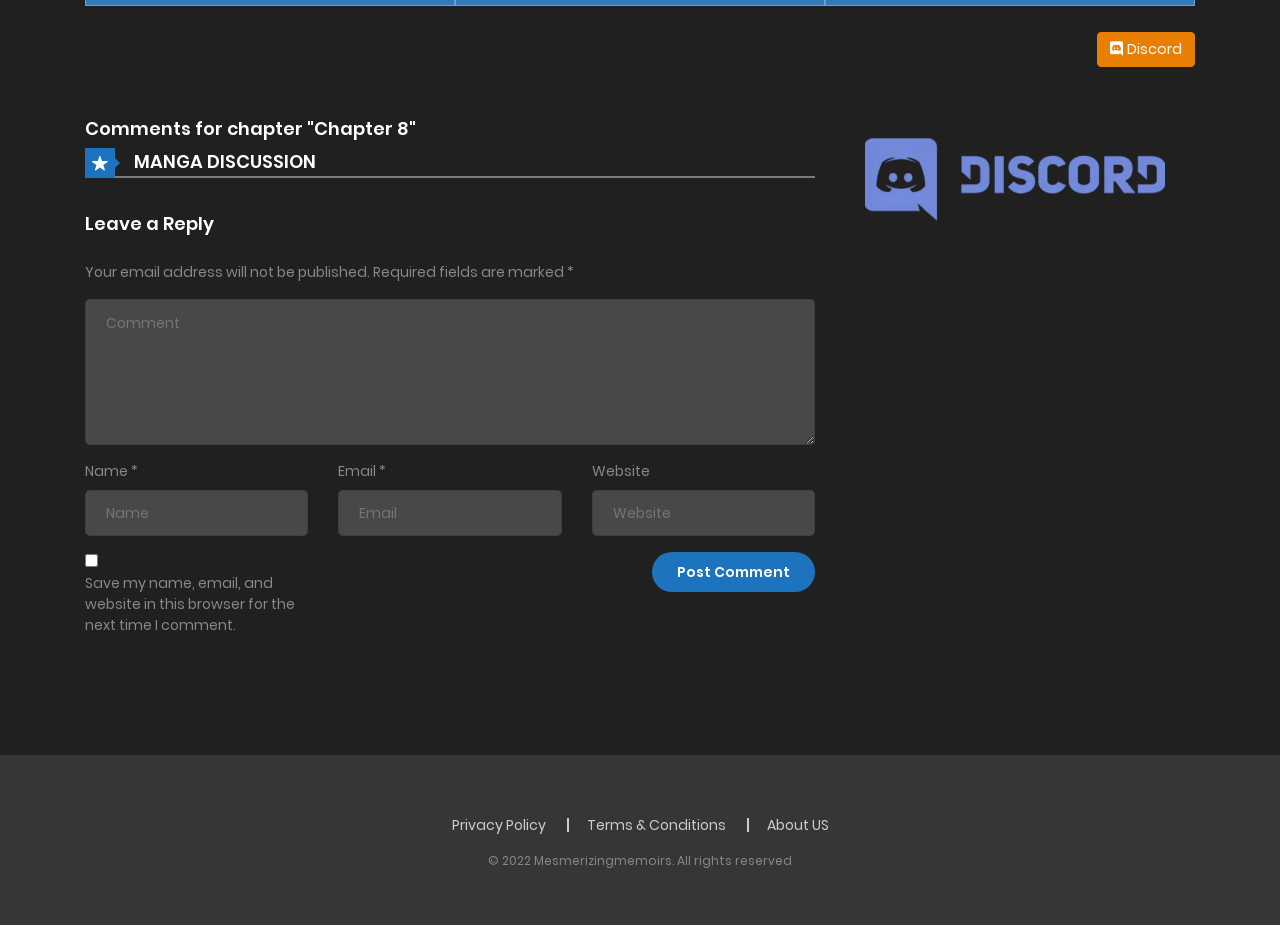Show the bounding box coordinates of the region that should be clicked to follow the instruction: "Visit the Discord page."

[0.857, 0.034, 0.934, 0.072]